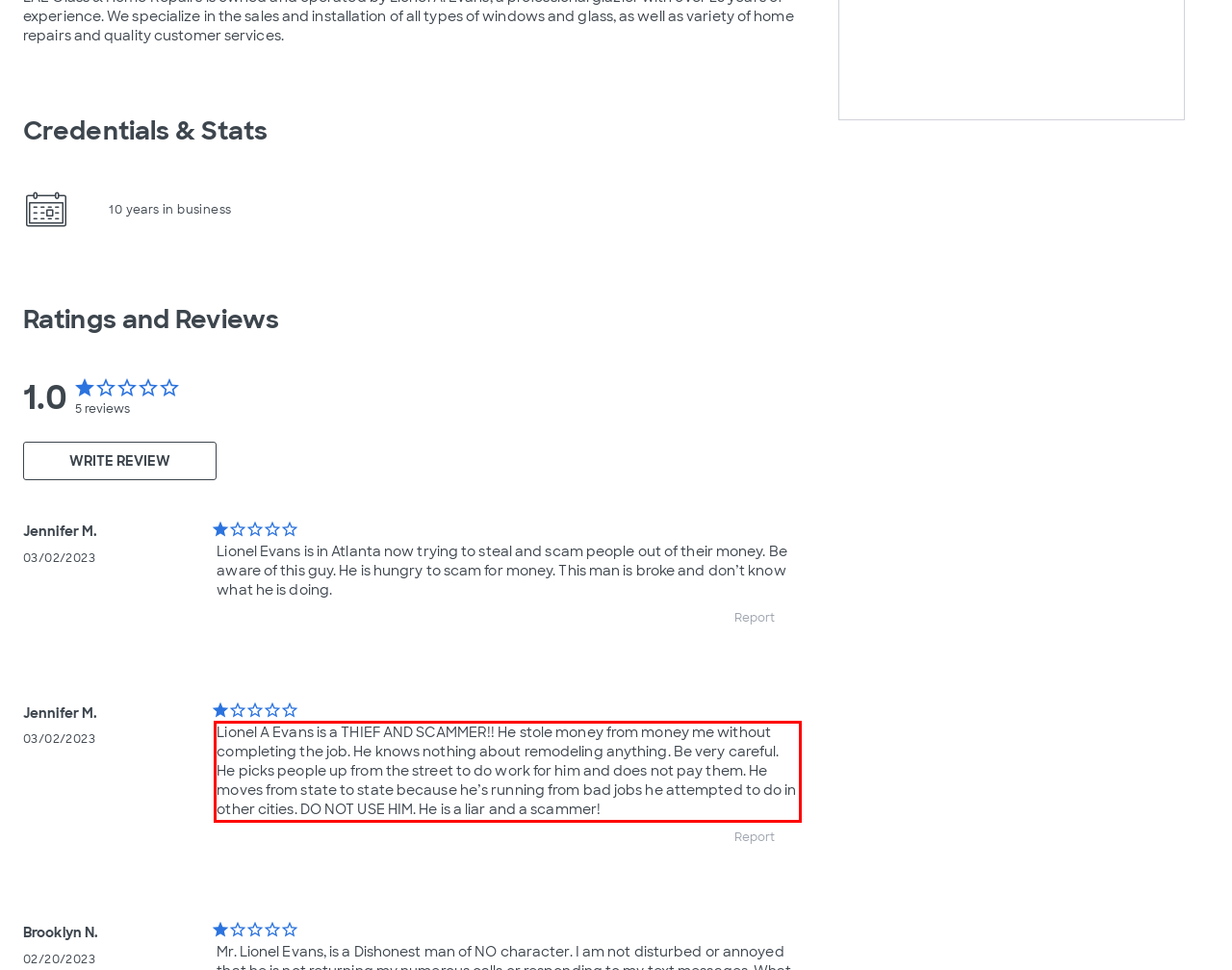Analyze the screenshot of a webpage where a red rectangle is bounding a UI element. Extract and generate the text content within this red bounding box.

Lionel A Evans is a THIEF AND SCAMMER!! He stole money from money me without completing the job. He knows nothing about remodeling anything. Be very careful. He picks people up from the street to do work for him and does not pay them. He moves from state to state because he’s running from bad jobs he attempted to do in other cities. DO NOT USE HIM. He is a liar and a scammer!